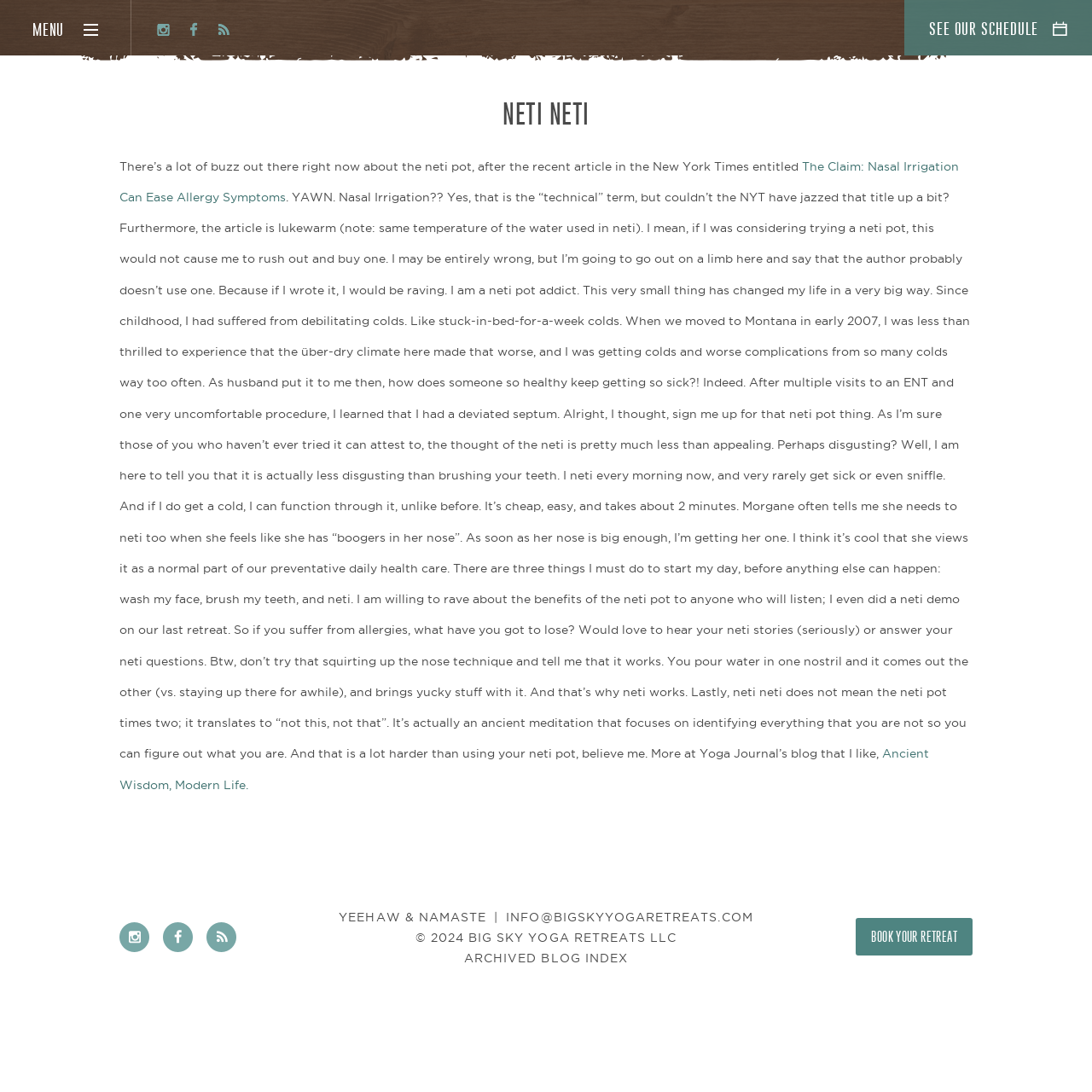Give a one-word or phrase response to the following question: What is the name of the yoga retreat?

Big Sky Yoga Retreats